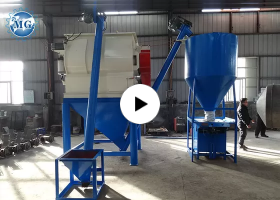What does the video play button in the center indicate?
Please provide a single word or phrase in response based on the screenshot.

more in-depth information